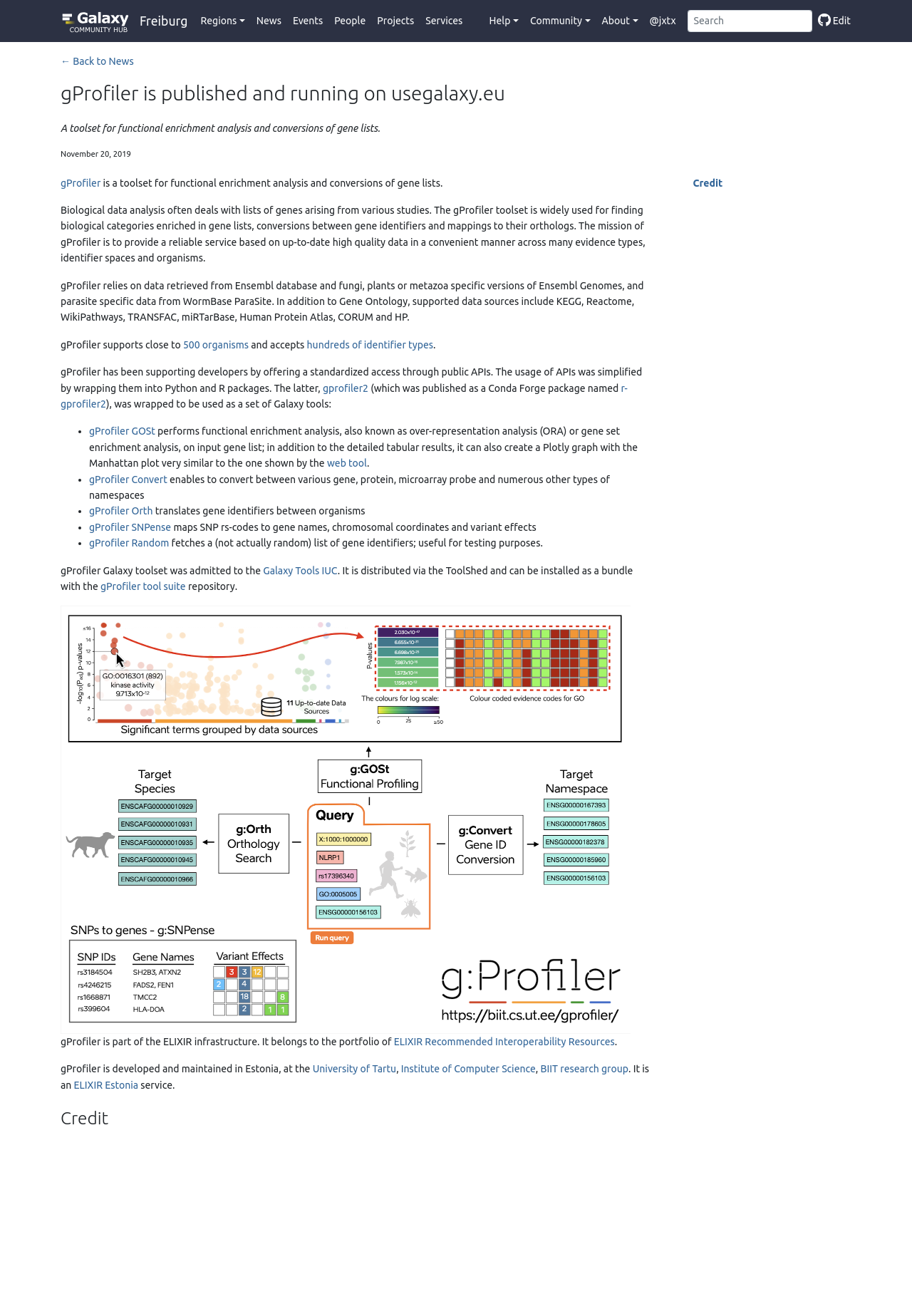Determine the bounding box coordinates of the section I need to click to execute the following instruction: "Click on the 'Regions' button". Provide the coordinates as four float numbers between 0 and 1, i.e., [left, top, right, bottom].

[0.214, 0.006, 0.275, 0.026]